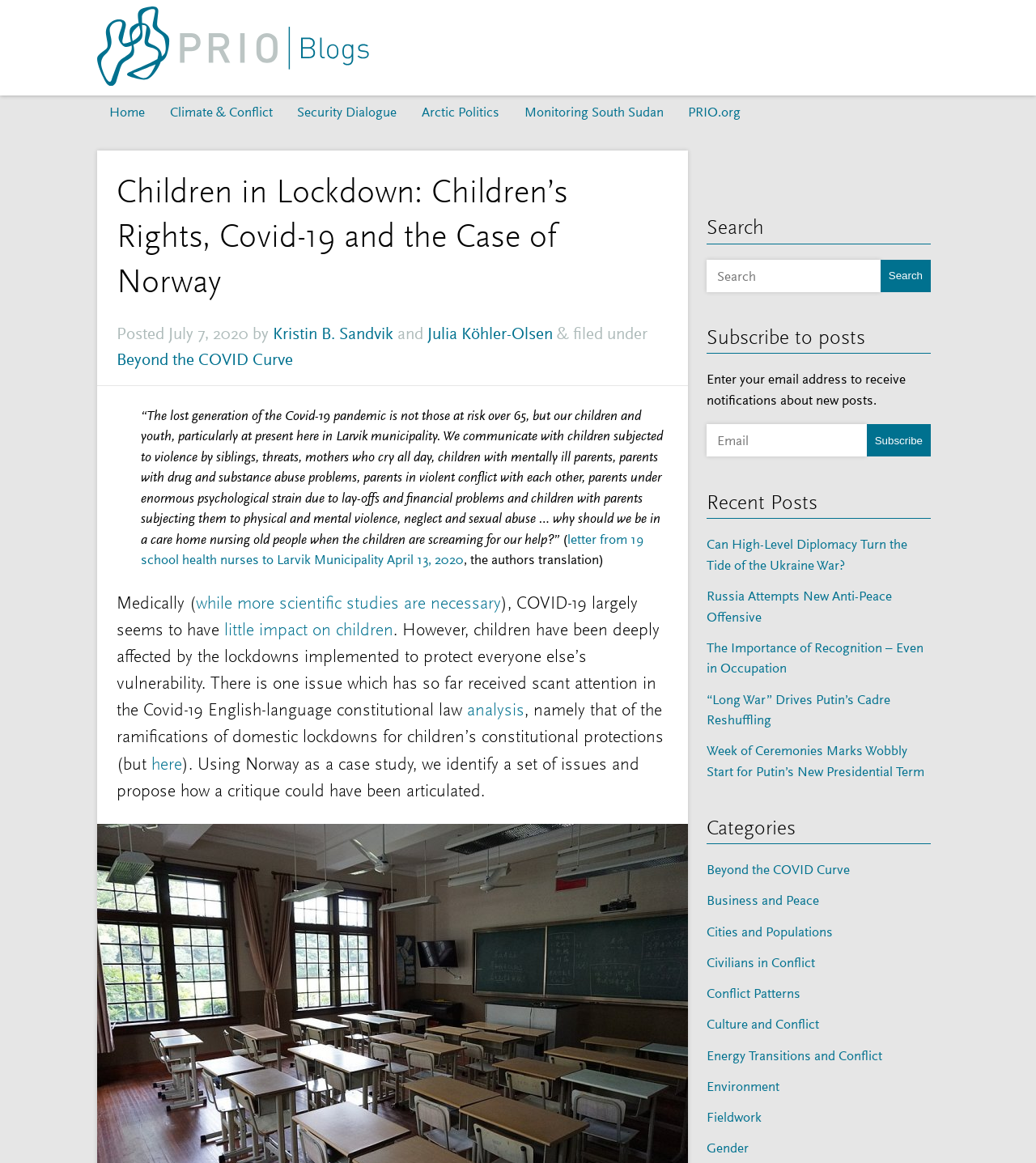Determine the bounding box coordinates for the clickable element to execute this instruction: "Subscribe to posts". Provide the coordinates as four float numbers between 0 and 1, i.e., [left, top, right, bottom].

[0.836, 0.365, 0.898, 0.393]